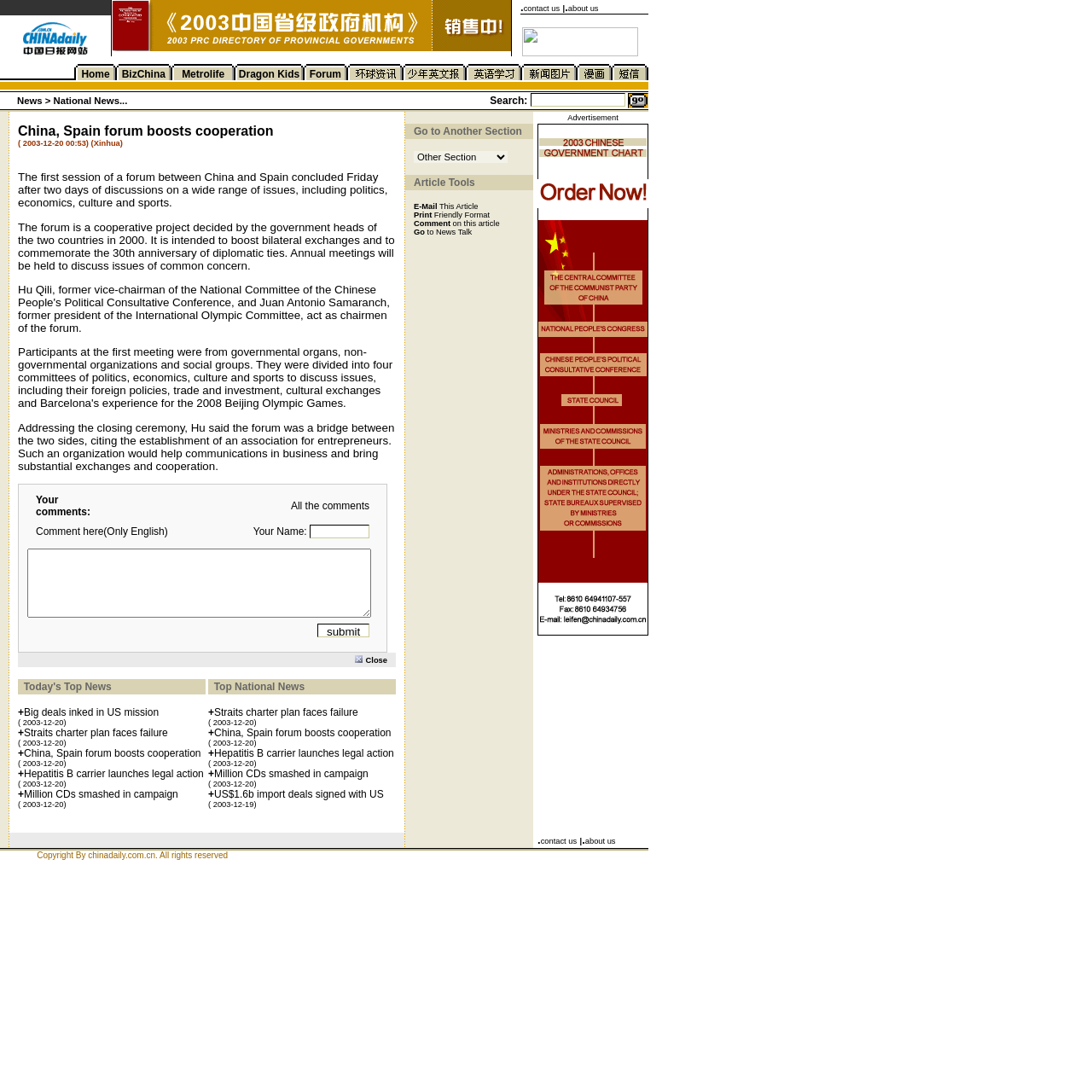Respond with a single word or phrase for the following question: 
What is the purpose of the second table row?

Displaying images